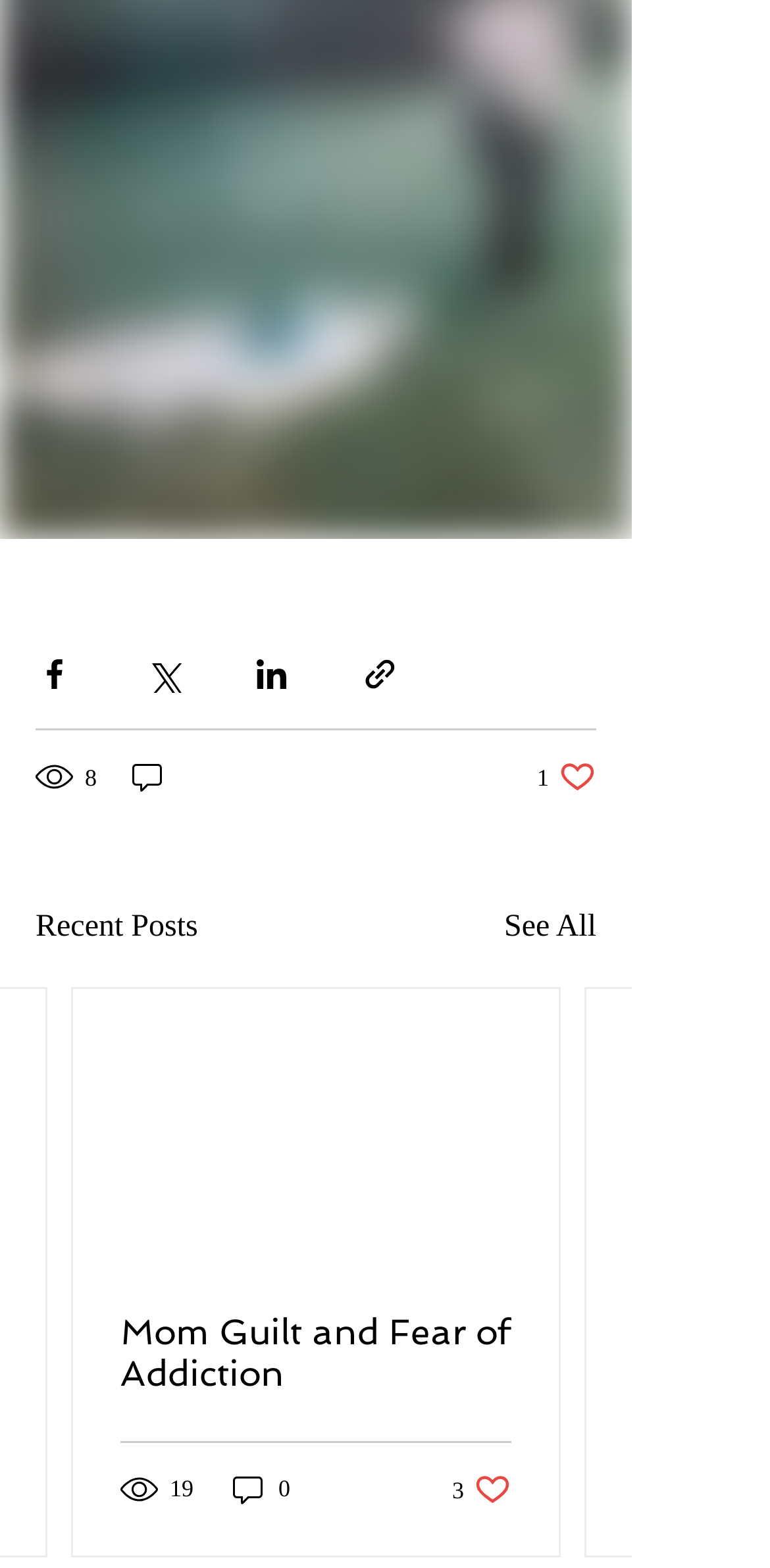Select the bounding box coordinates of the element I need to click to carry out the following instruction: "Read the article".

[0.095, 0.631, 0.726, 0.805]